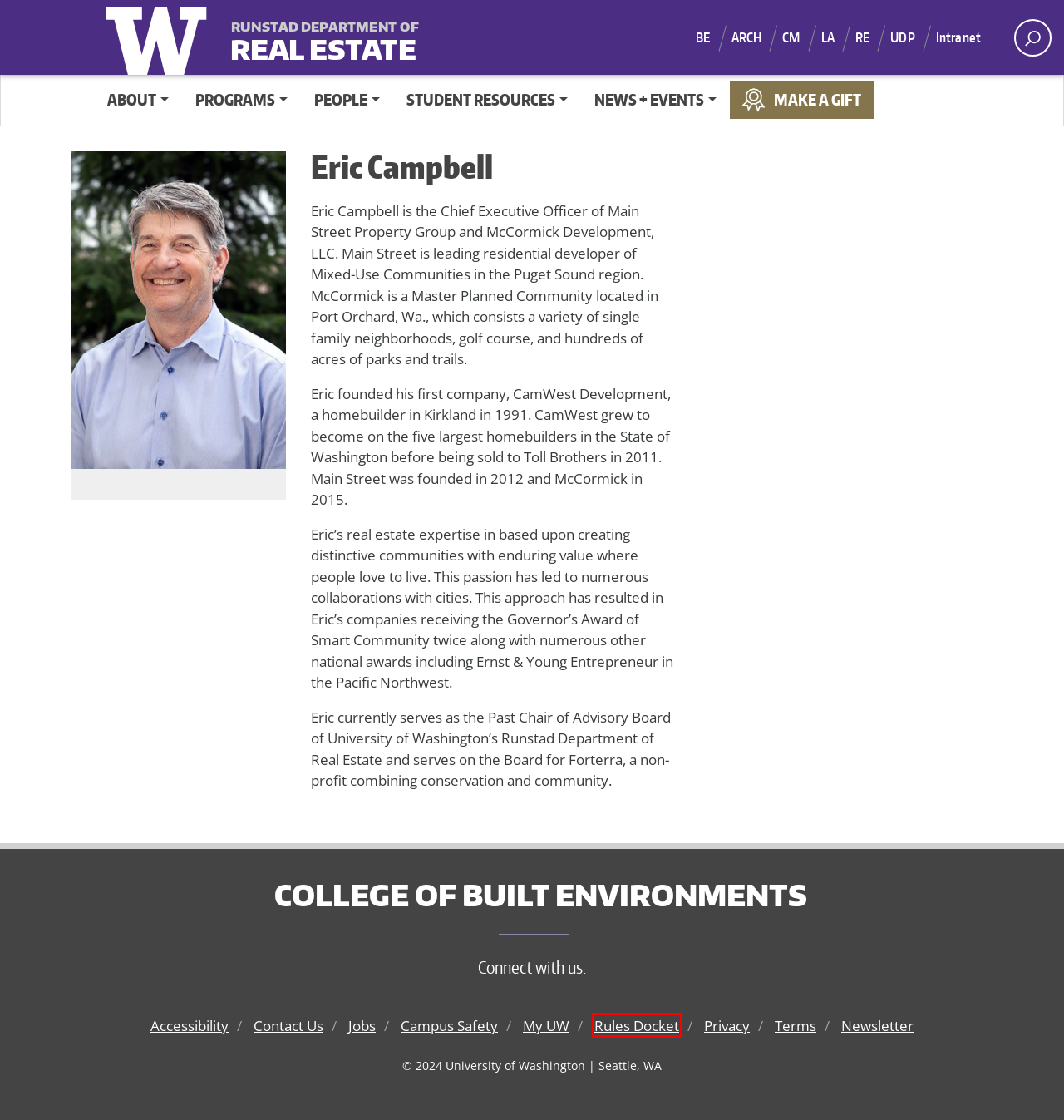Given a webpage screenshot with a UI element marked by a red bounding box, choose the description that best corresponds to the new webpage that will appear after clicking the element. The candidates are:
A. CBE Home - Built Environments
B. University of Washington Website Terms and Conditions of Use – Website Information
C. Docket of WAC Rules  |  University Policy and Rules Office
D. About - Real Estate
E. Programs - Real Estate
F. UW Current
G. UW Jobs
H. Campus Community Safety – The Division of Campus Community Safety at the University of Washington

C